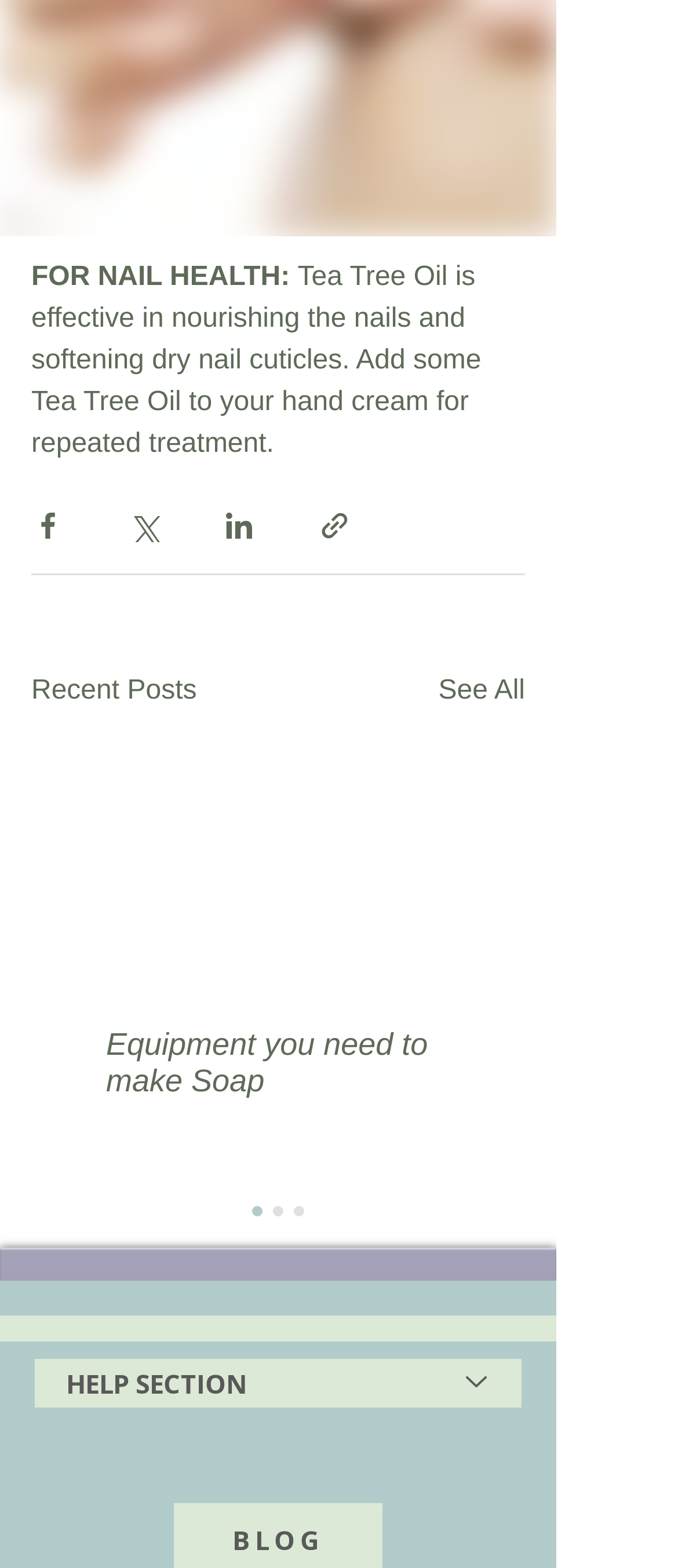Using the provided element description, identify the bounding box coordinates as (top-left x, top-left y, bottom-right x, bottom-right y). Ensure all values are between 0 and 1. Description: aria-label="Share via Twitter"

[0.187, 0.324, 0.236, 0.345]